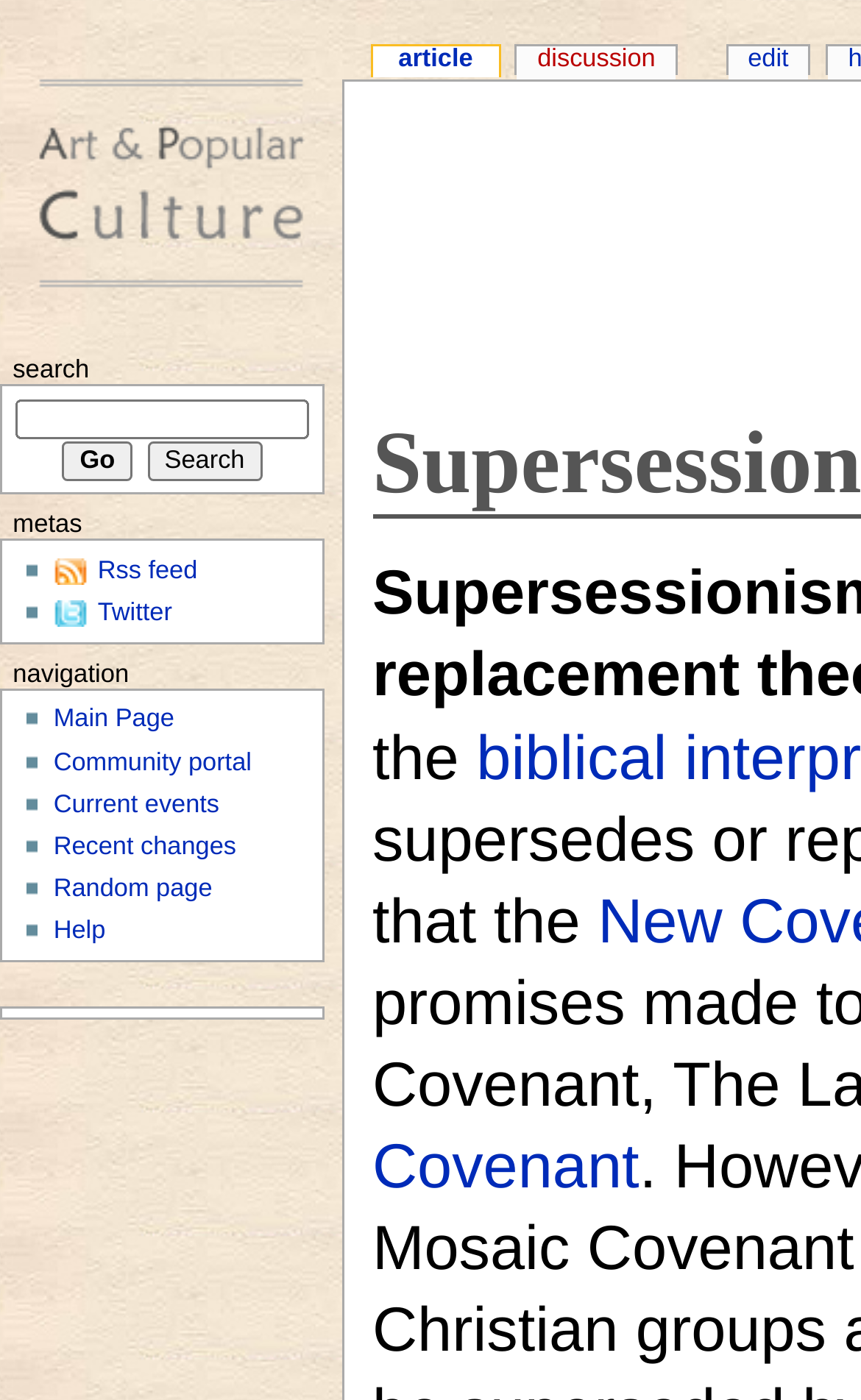What is the first link on the page?
Based on the visual, give a brief answer using one word or a short phrase.

Mosaic Covenant